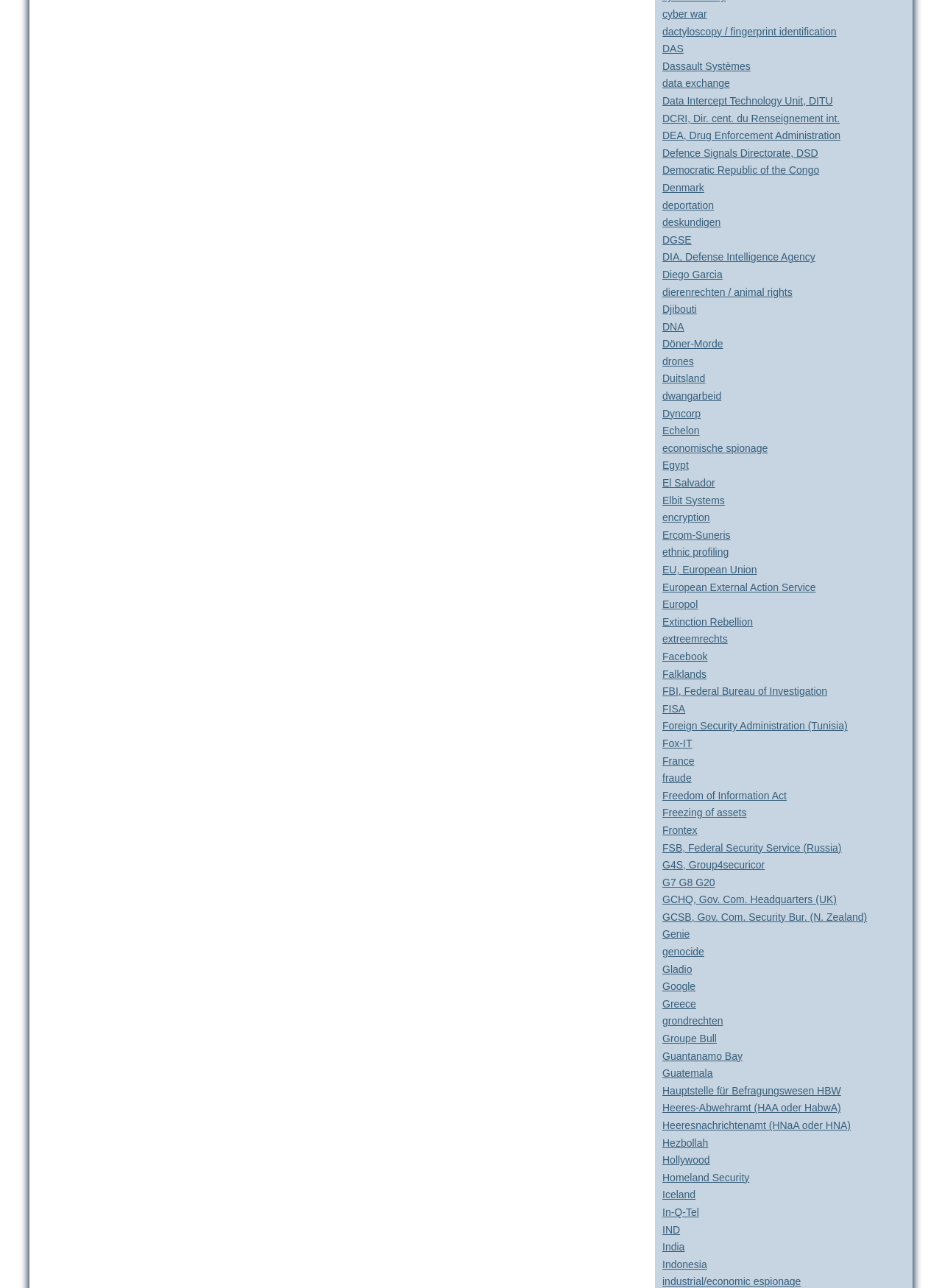Provide the bounding box coordinates of the section that needs to be clicked to accomplish the following instruction: "read about Facebook."

[0.703, 0.505, 0.751, 0.514]